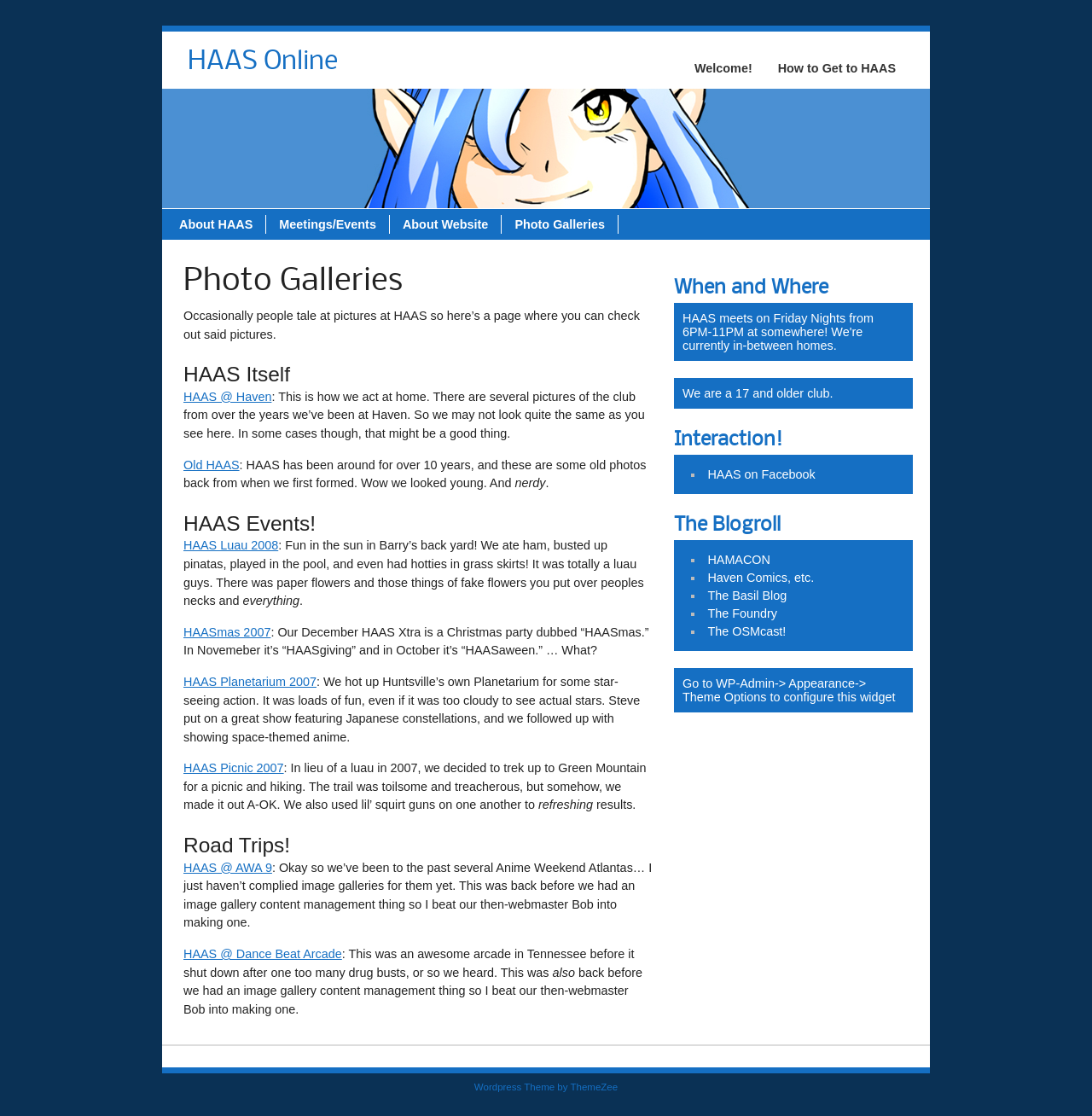Please find the bounding box coordinates of the element that must be clicked to perform the given instruction: "Check out the 'HAAS Luau 2008' event". The coordinates should be four float numbers from 0 to 1, i.e., [left, top, right, bottom].

[0.168, 0.483, 0.255, 0.495]